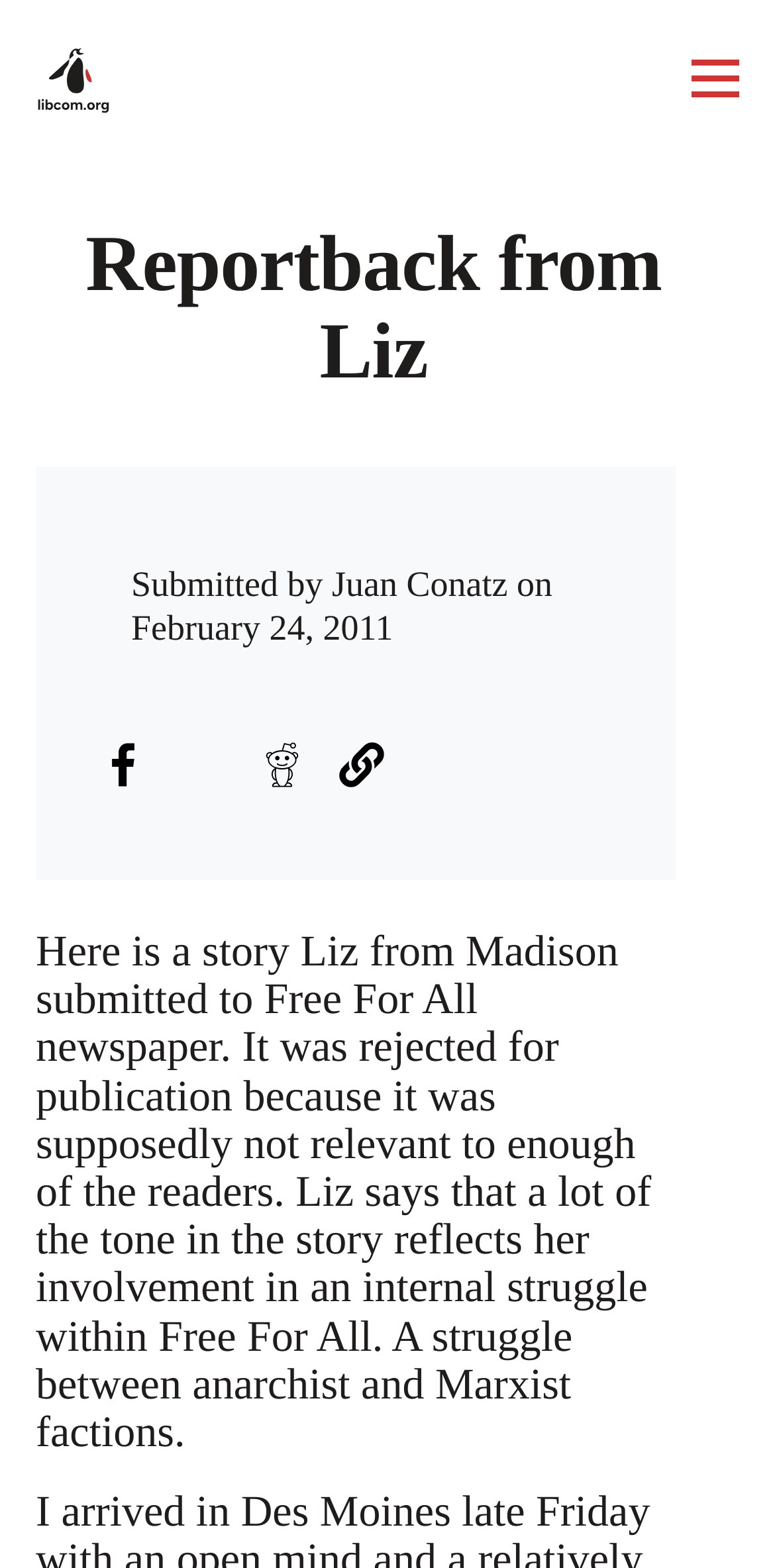Who submitted the report?
Provide a detailed answer to the question using information from the image.

I found the answer by looking at the footer section of the webpage, where it says 'Submitted by Juan Conatz'.